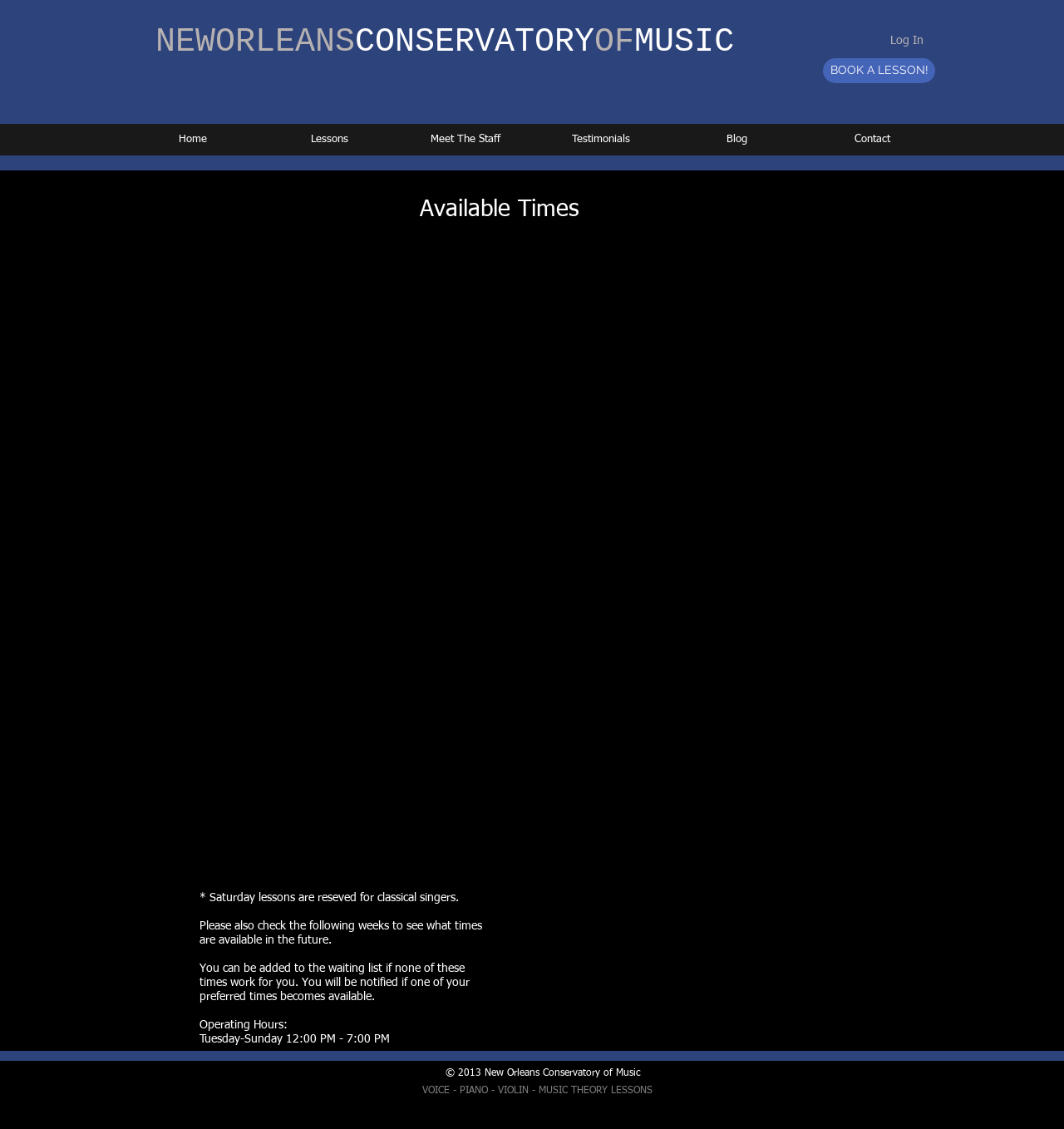Find the bounding box coordinates of the clickable area required to complete the following action: "View the Testimonials page".

[0.501, 0.11, 0.628, 0.138]